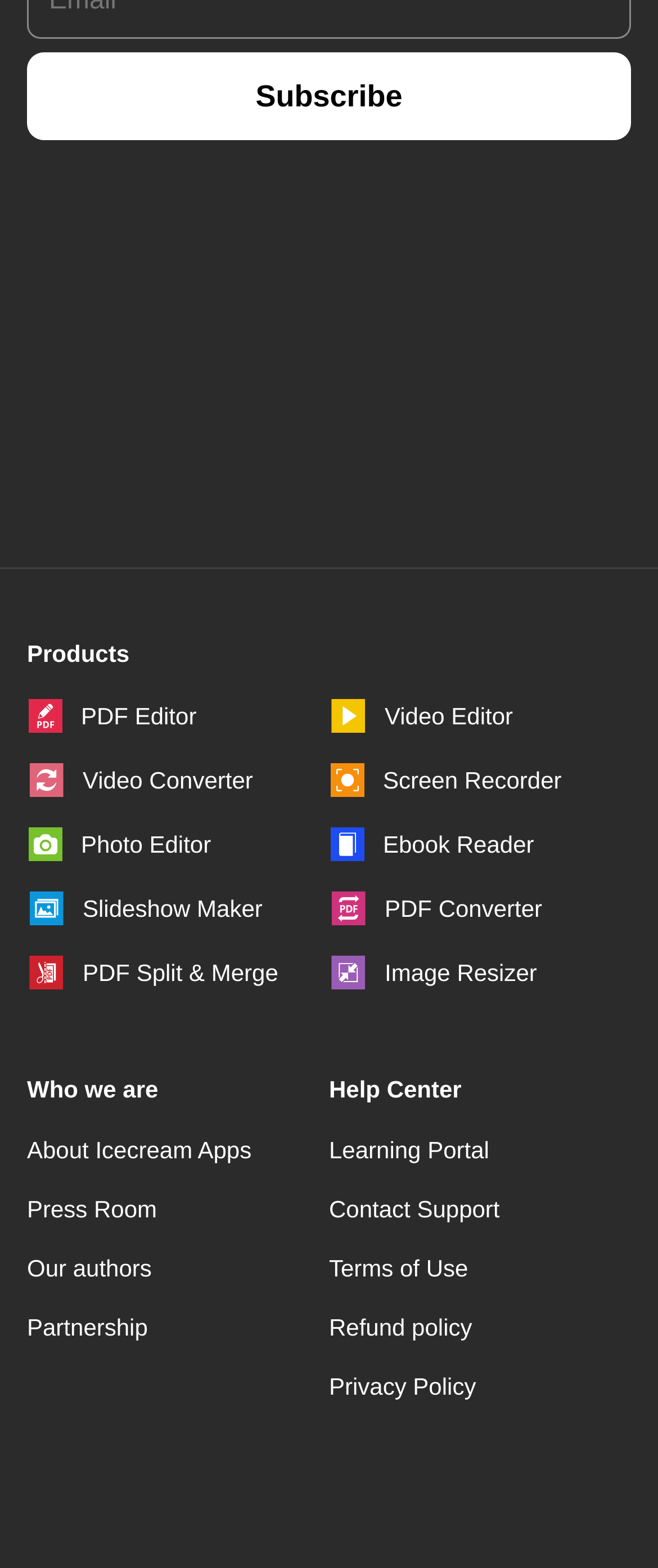Give a one-word or short phrase answer to this question: 
How many support resources are listed under 'Help Center'?

3